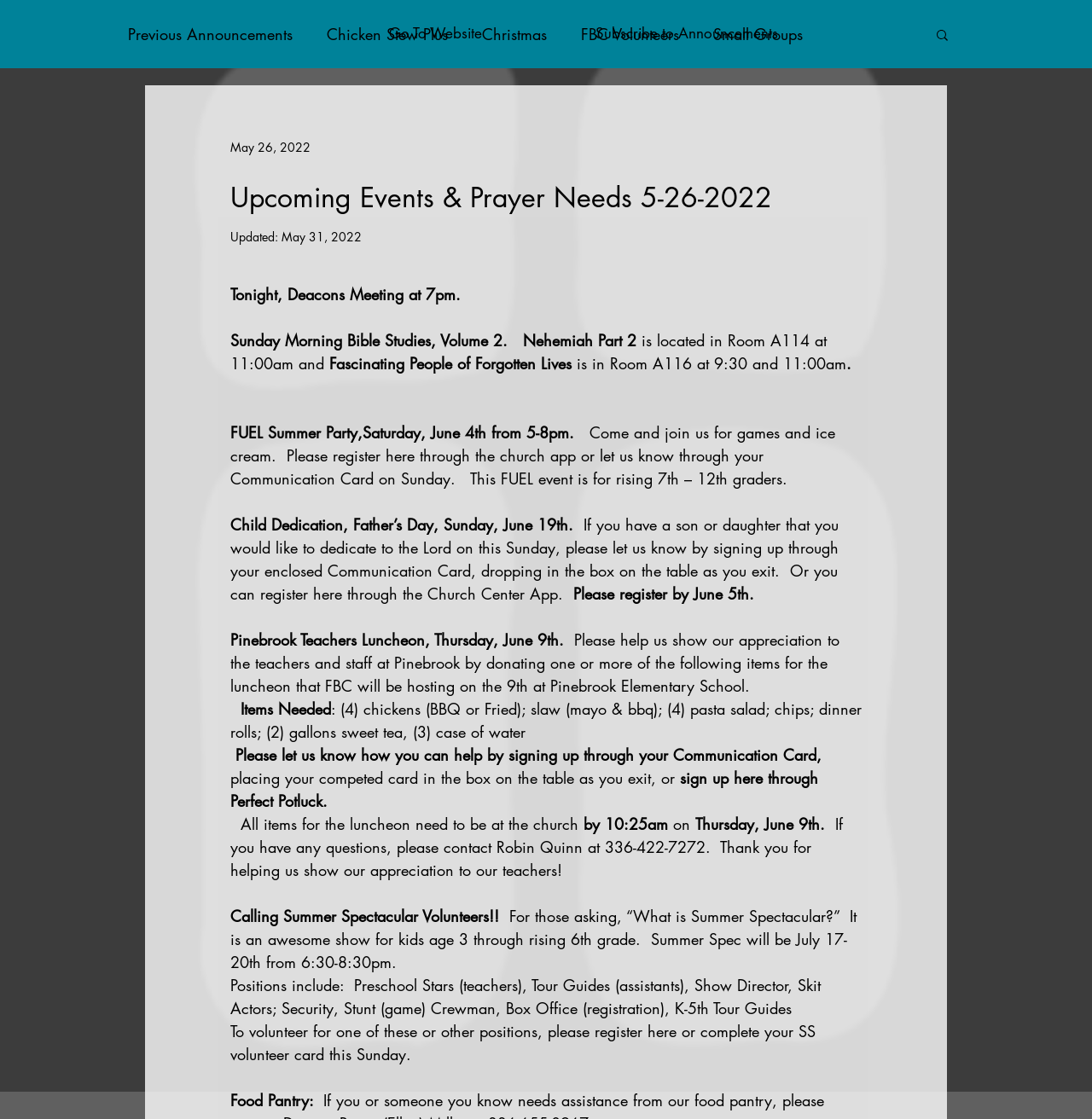Provide the bounding box coordinates of the area you need to click to execute the following instruction: "Contact us".

None